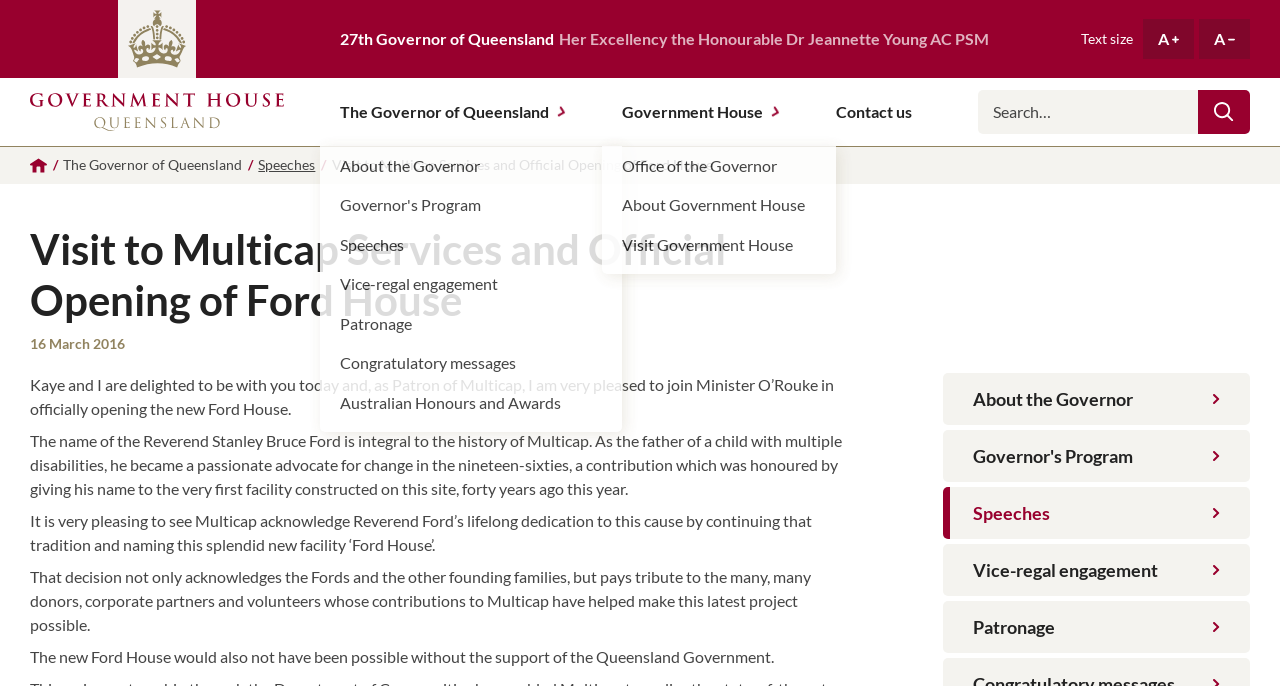Provide a one-word or one-phrase answer to the question:
What is the name of the organization that the Governor is patron of?

Multicap